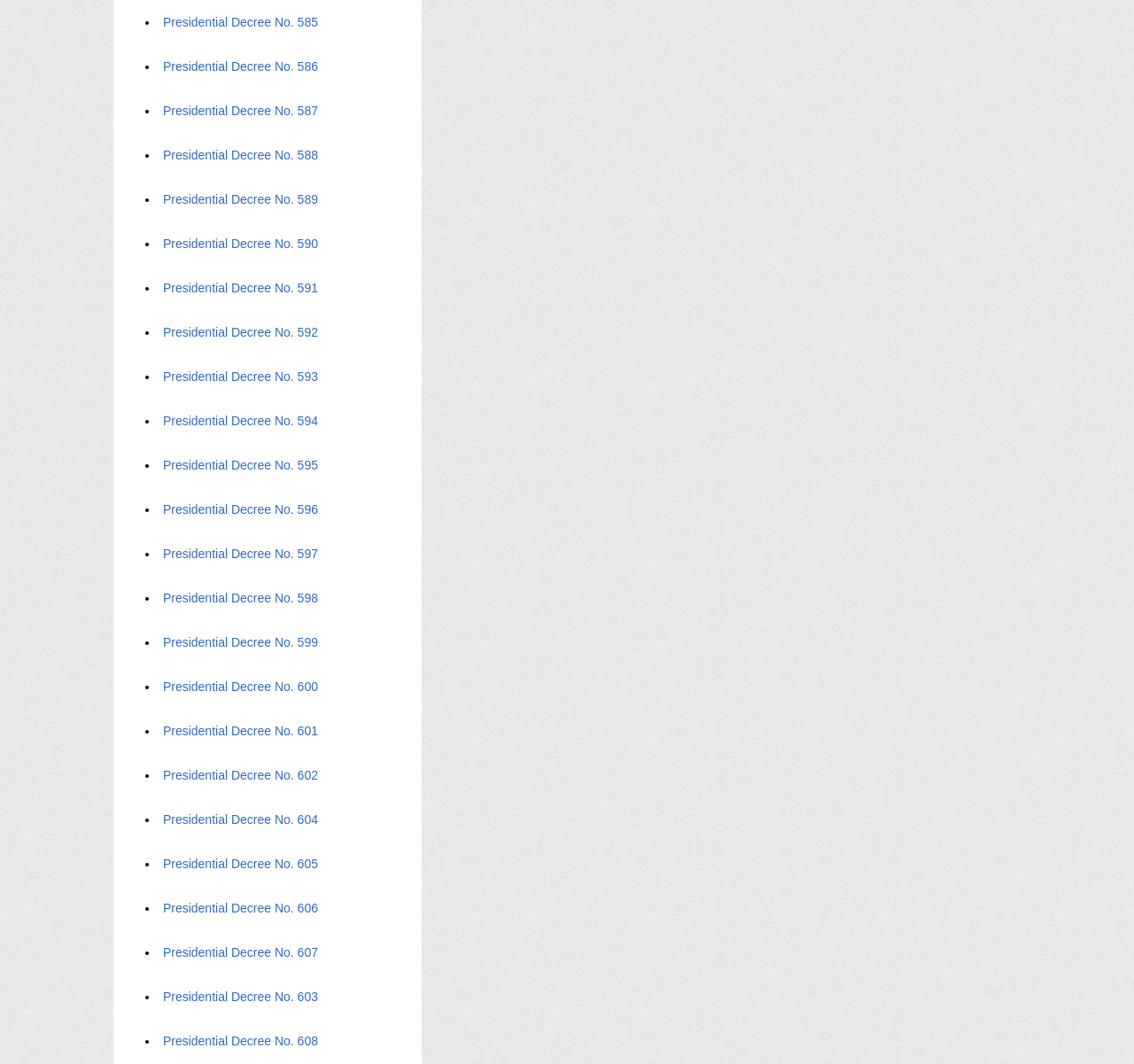How many presidential decrees are listed?
Please give a detailed and thorough answer to the question, covering all relevant points.

I counted the number of links on the webpage, each representing a presidential decree, and found 25 in total.